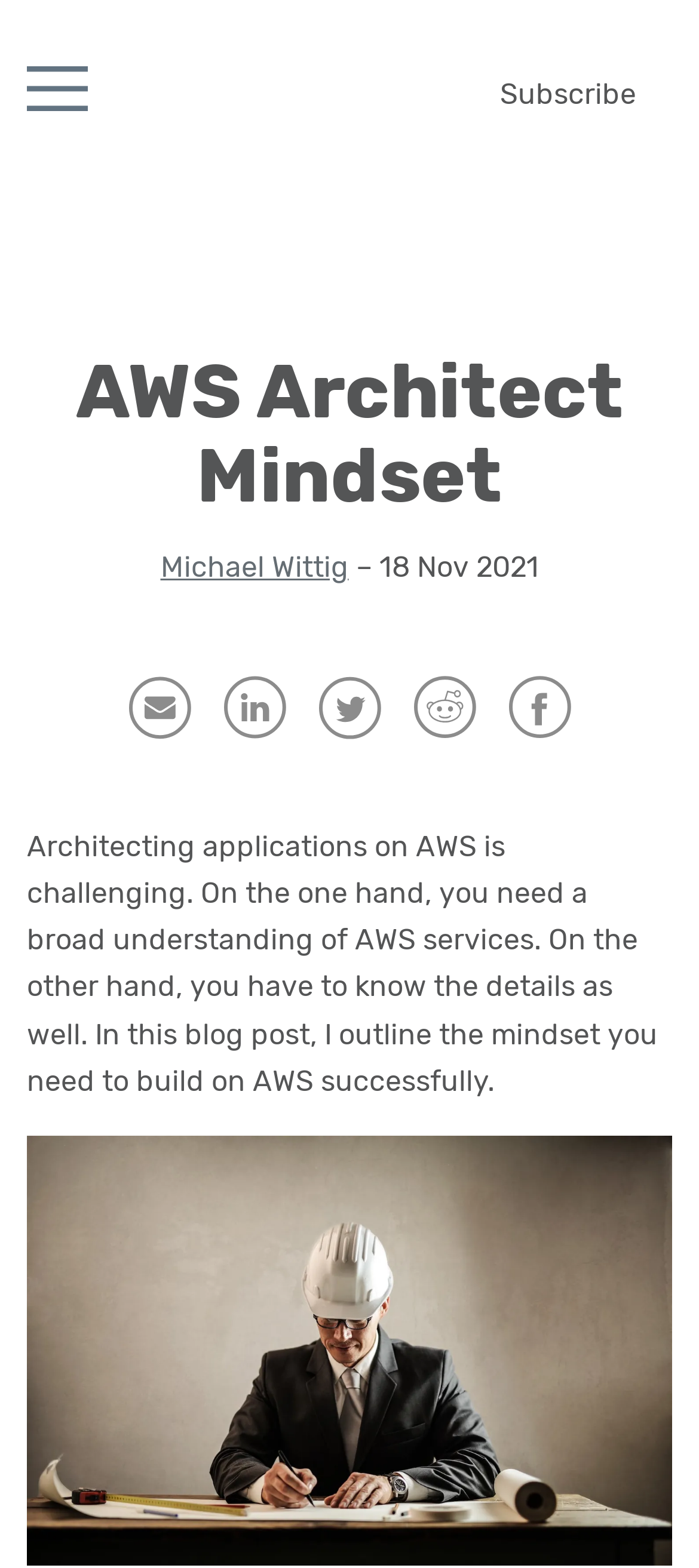Please find the bounding box coordinates of the element that you should click to achieve the following instruction: "Subscribe". The coordinates should be presented as four float numbers between 0 and 1: [left, top, right, bottom].

[0.715, 0.034, 0.91, 0.087]